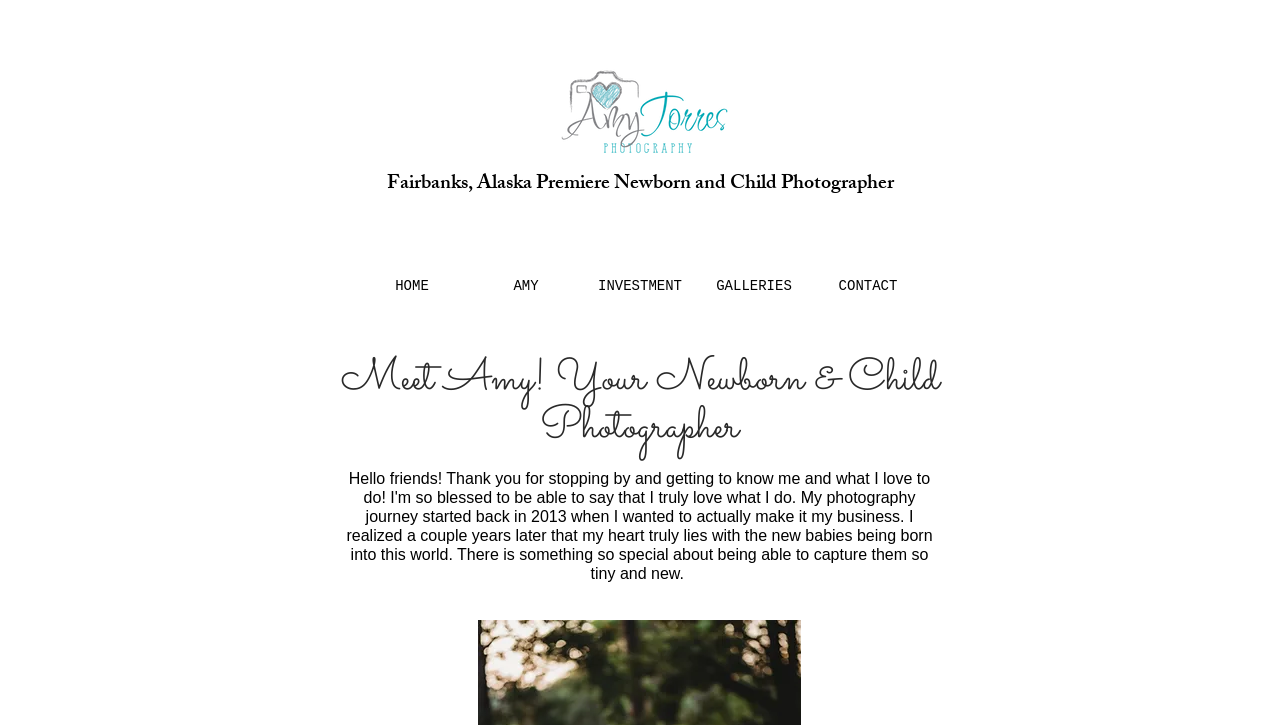Give a detailed overview of the webpage's appearance and contents.

This webpage is about Amy Torres Photography, specializing in belly to baby and beyond photography. At the top-left corner, there are three consecutive headings with no text content, followed by a heading that reads "Fairbanks, Alaska Premiere Newborn and Child Photographer". 

To the right of these headings, there is a logo image, "logo2.png", taking up a significant portion of the top section. Below the logo, there is a navigation menu labeled "Site" with five links: "HOME", "AMY", "INVESTMENT", "GALLERIES", and "CONTACT". These links are aligned horizontally and take up most of the width of the page.

Further down, there is a prominent heading that reads "Meet Amy! Your Newborn & Child Photographer", which is centered on the page.